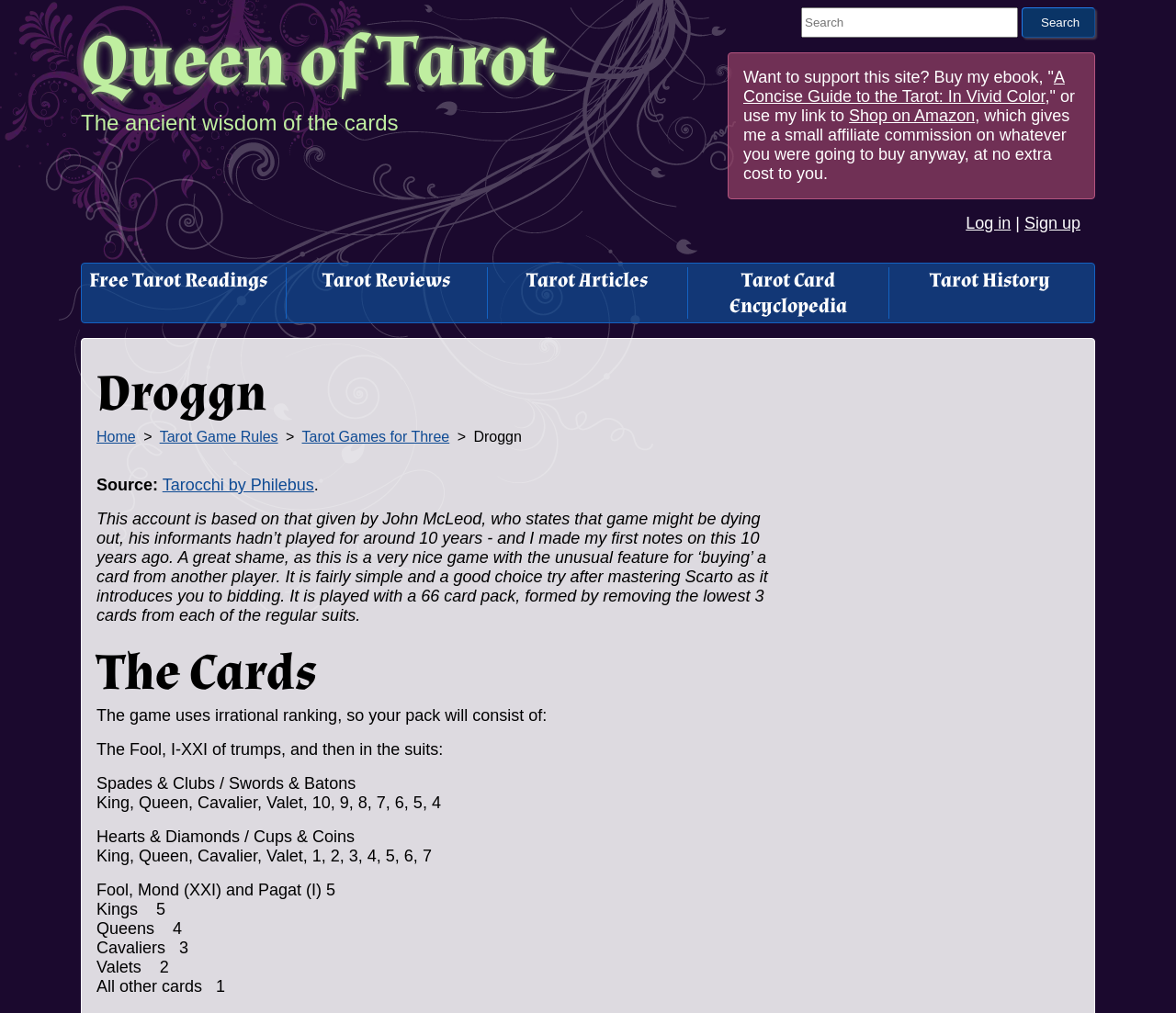What is the title of the webpage?
Answer briefly with a single word or phrase based on the image.

Droggn: Queen of Tarot